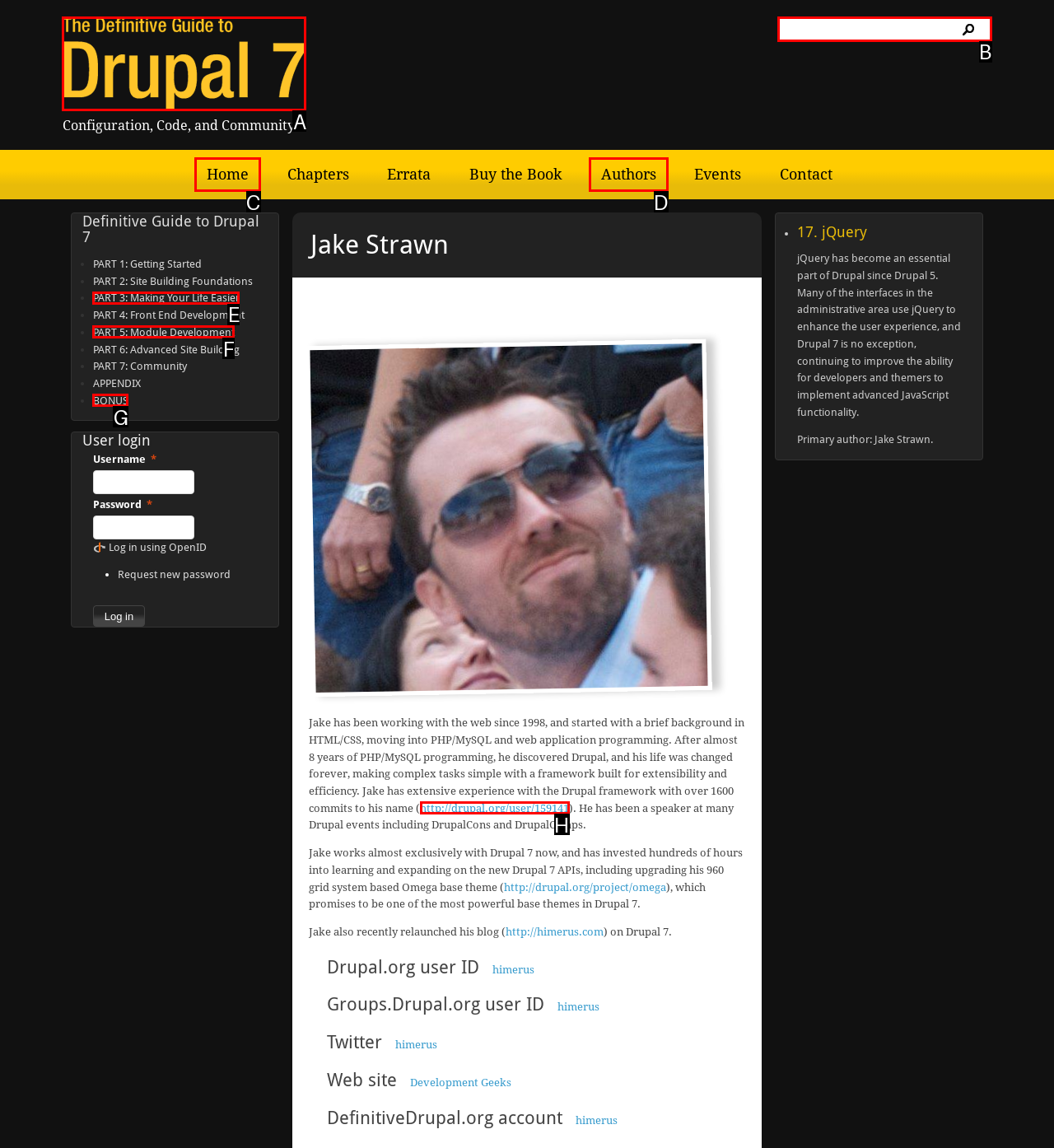Choose the HTML element you need to click to achieve the following task: Search for something
Respond with the letter of the selected option from the given choices directly.

B